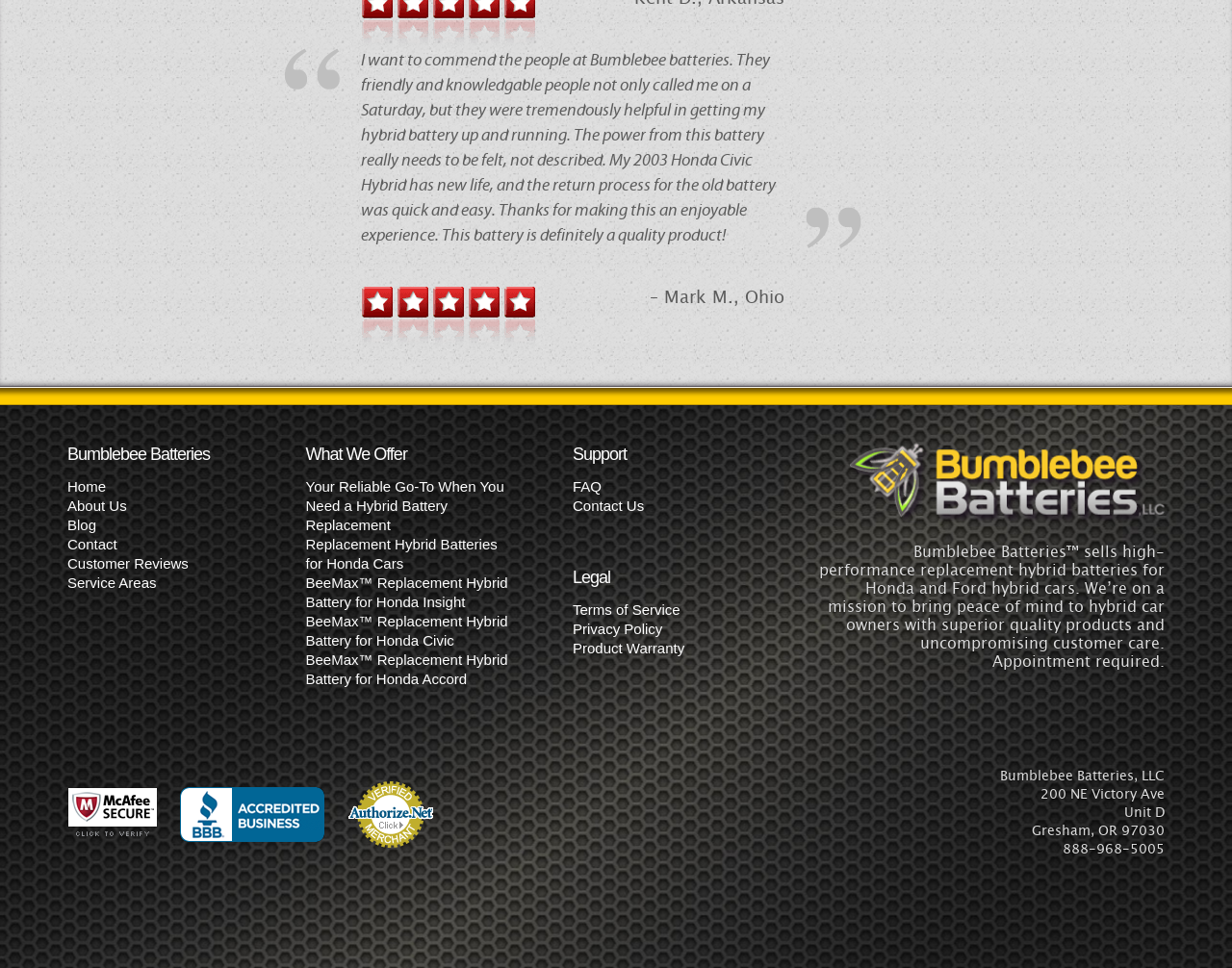What is the name of the replacement hybrid battery for Honda Insight?
Please use the image to provide a one-word or short phrase answer.

BeeMax™